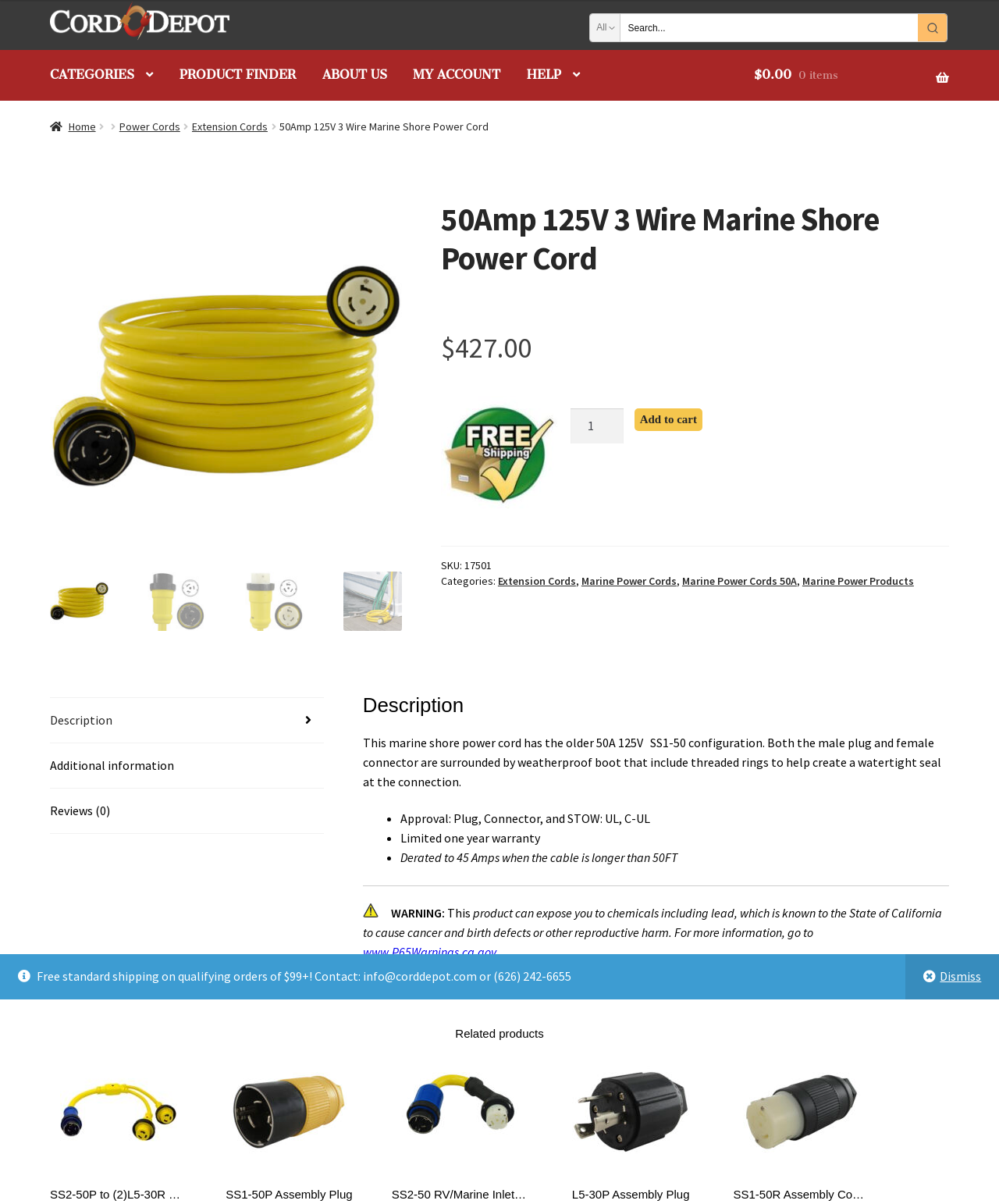Locate the bounding box coordinates of the element that should be clicked to fulfill the instruction: "View product description".

[0.05, 0.58, 0.324, 0.617]